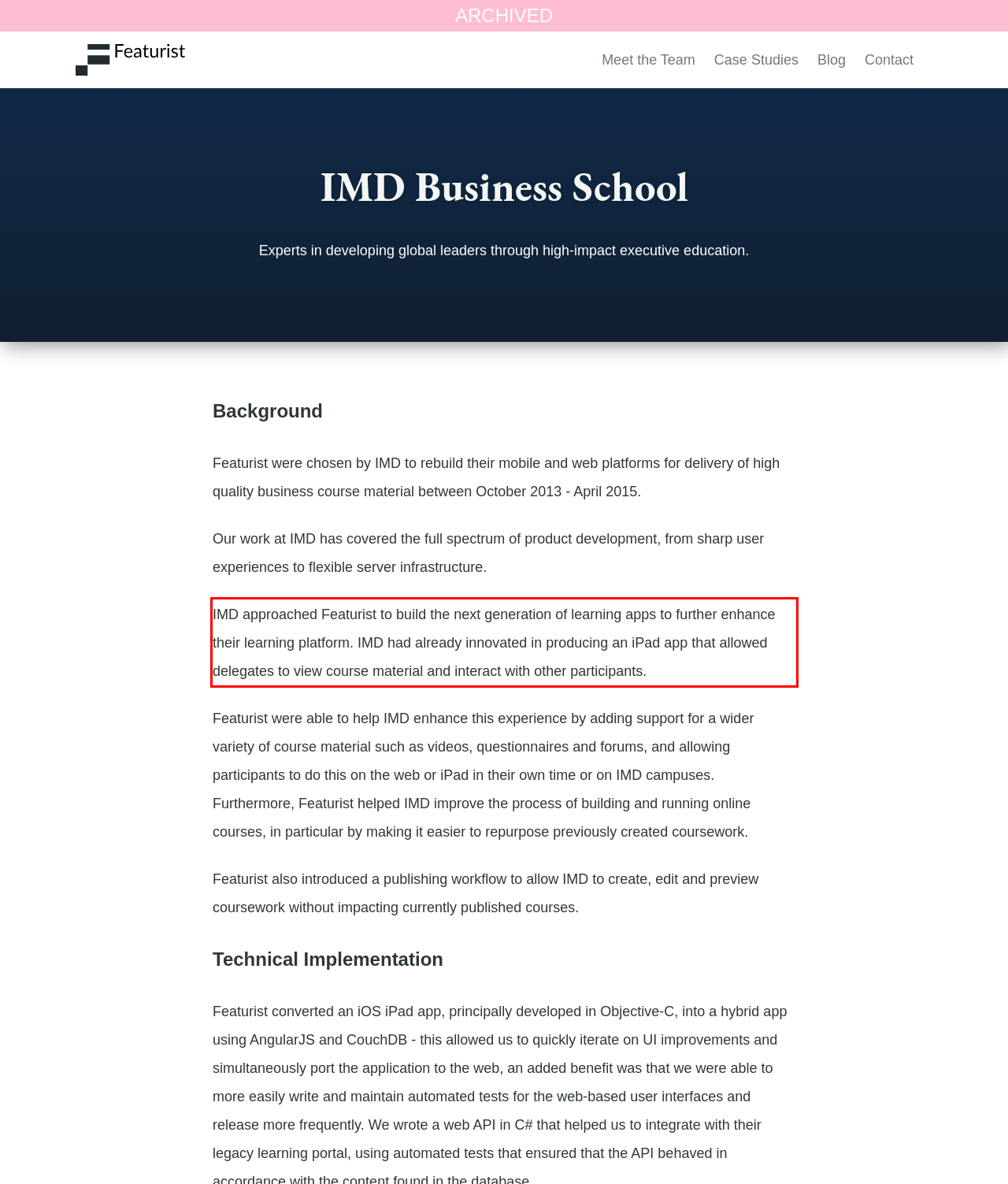Please identify and extract the text from the UI element that is surrounded by a red bounding box in the provided webpage screenshot.

IMD approached Featurist to build the next generation of learning apps to further enhance their learning platform. IMD had already innovated in producing an iPad app that allowed delegates to view course material and interact with other participants.